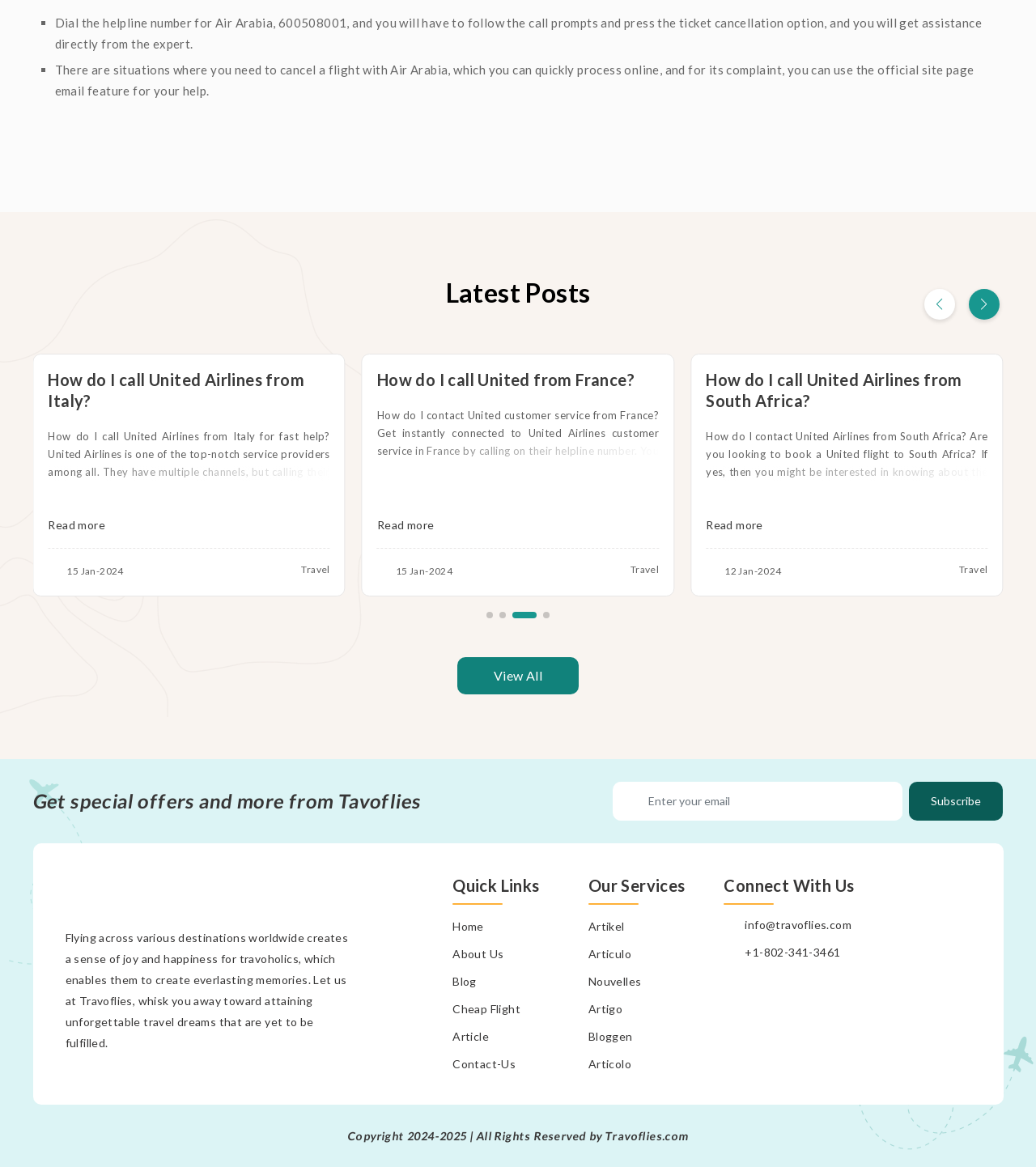What is the topic of the blog posts listed on the webpage?
Based on the visual information, provide a detailed and comprehensive answer.

I found the answer by looking at the tags associated with each blog post, which are all related to travel, such as 'Travel' and 'Cheap Flight'.